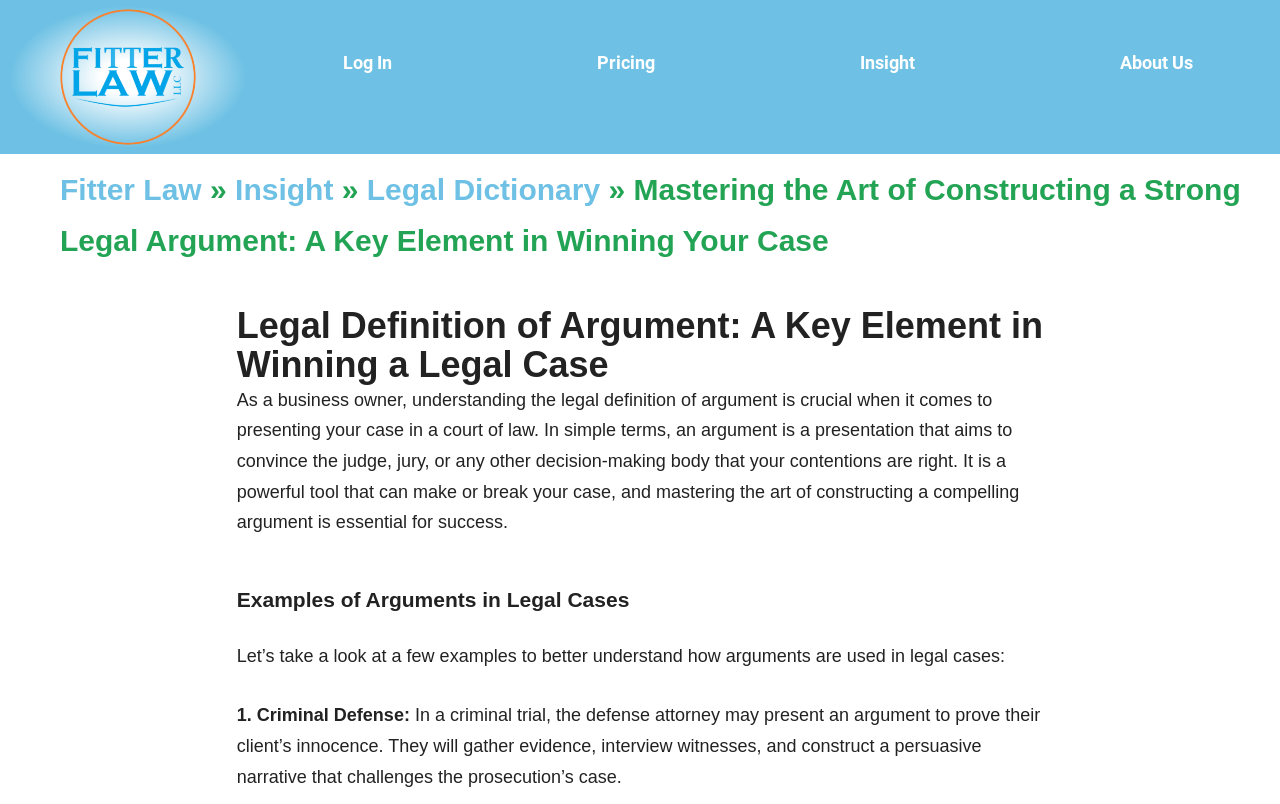Please identify the bounding box coordinates of the element that needs to be clicked to execute the following command: "Read About Us". Provide the bounding box using four float numbers between 0 and 1, formatted as [left, top, right, bottom].

[0.814, 0.05, 0.992, 0.107]